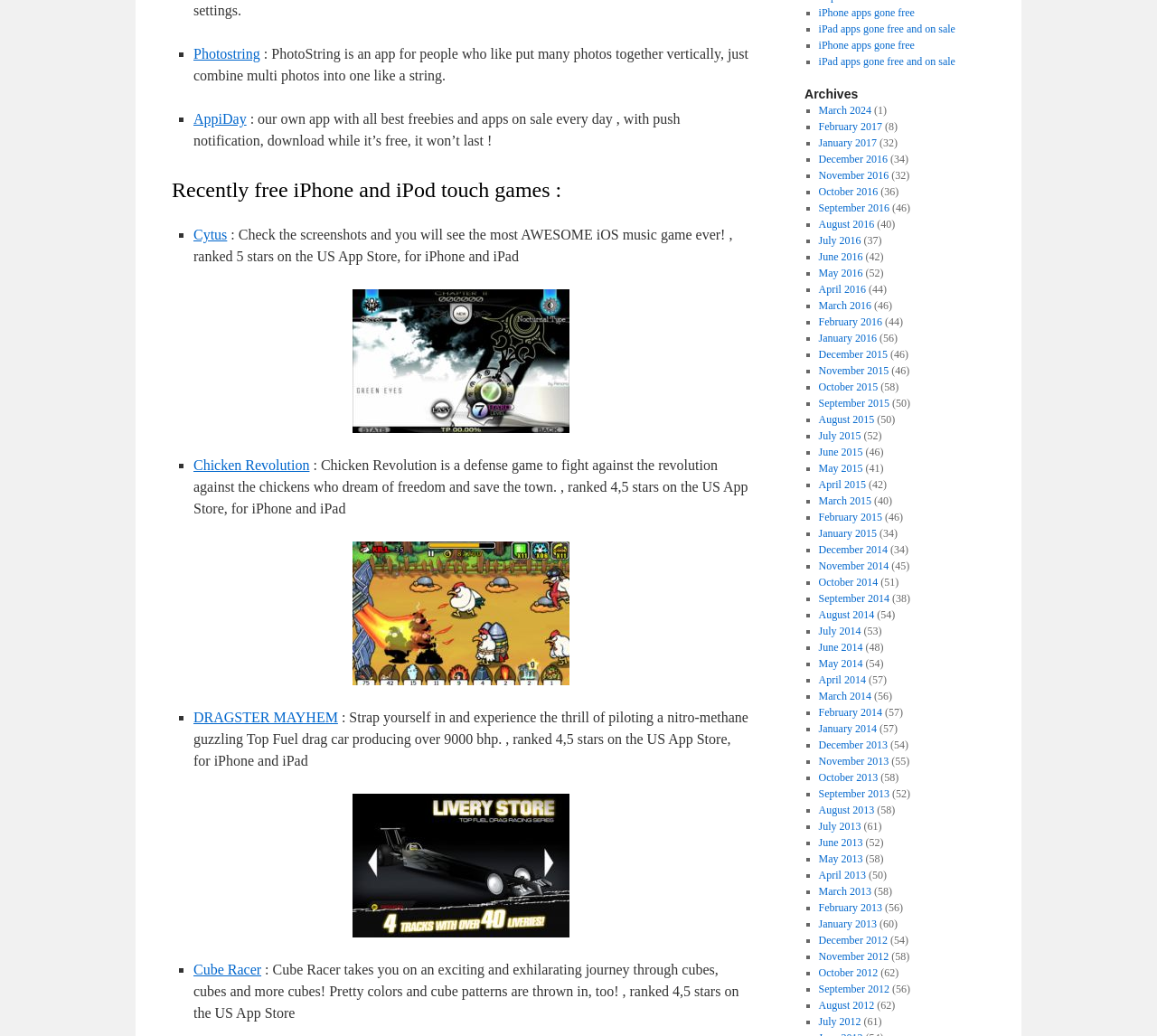What type of games are listed on the webpage?
Utilize the information in the image to give a detailed answer to the question.

The webpage lists several games, including Cytus, Chicken Revolution, and DRAGSTER MAYHEM, which are all described as being available for iPhone and iPad.